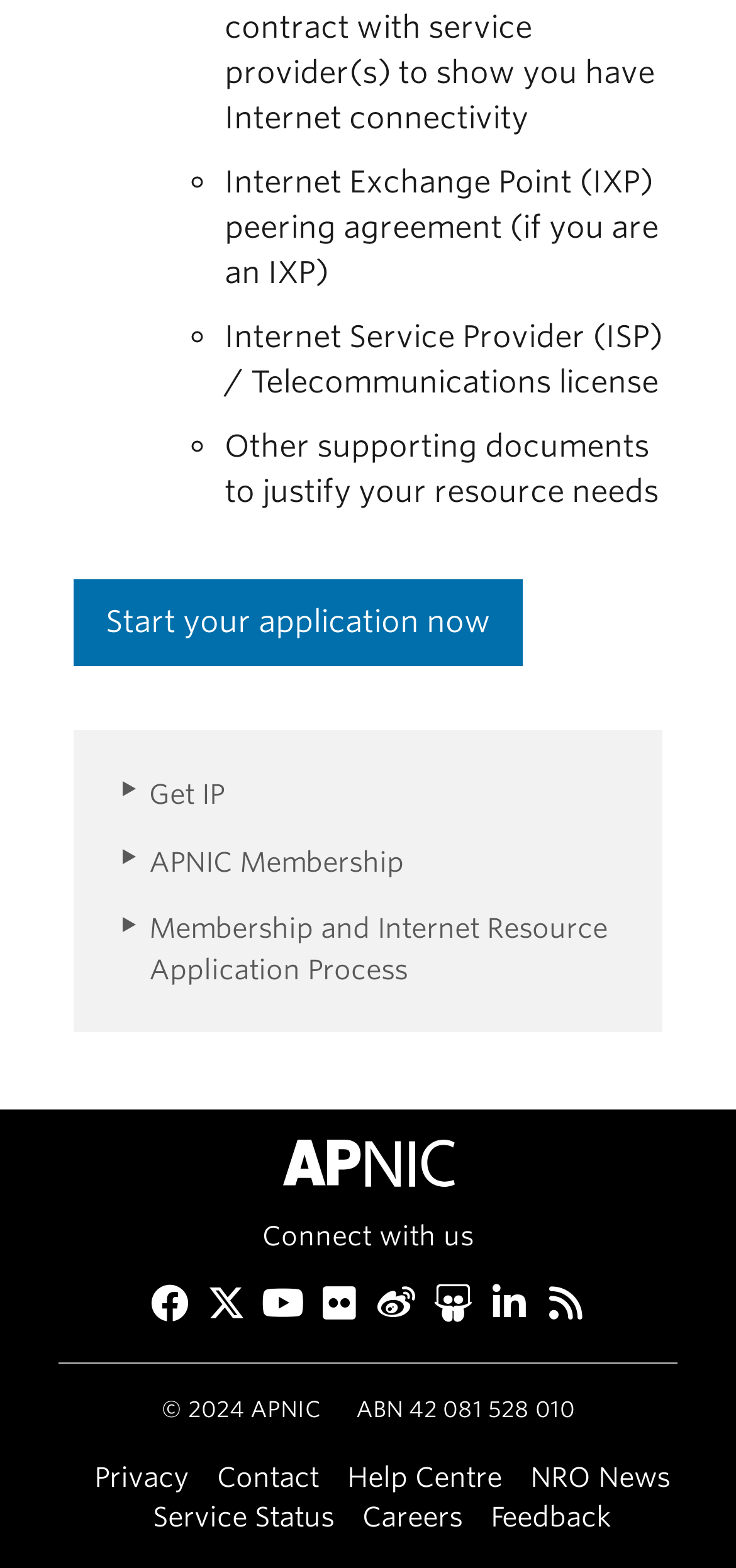Locate the bounding box coordinates of the clickable element to fulfill the following instruction: "Get IP". Provide the coordinates as four float numbers between 0 and 1 in the format [left, top, right, bottom].

[0.203, 0.485, 0.305, 0.528]